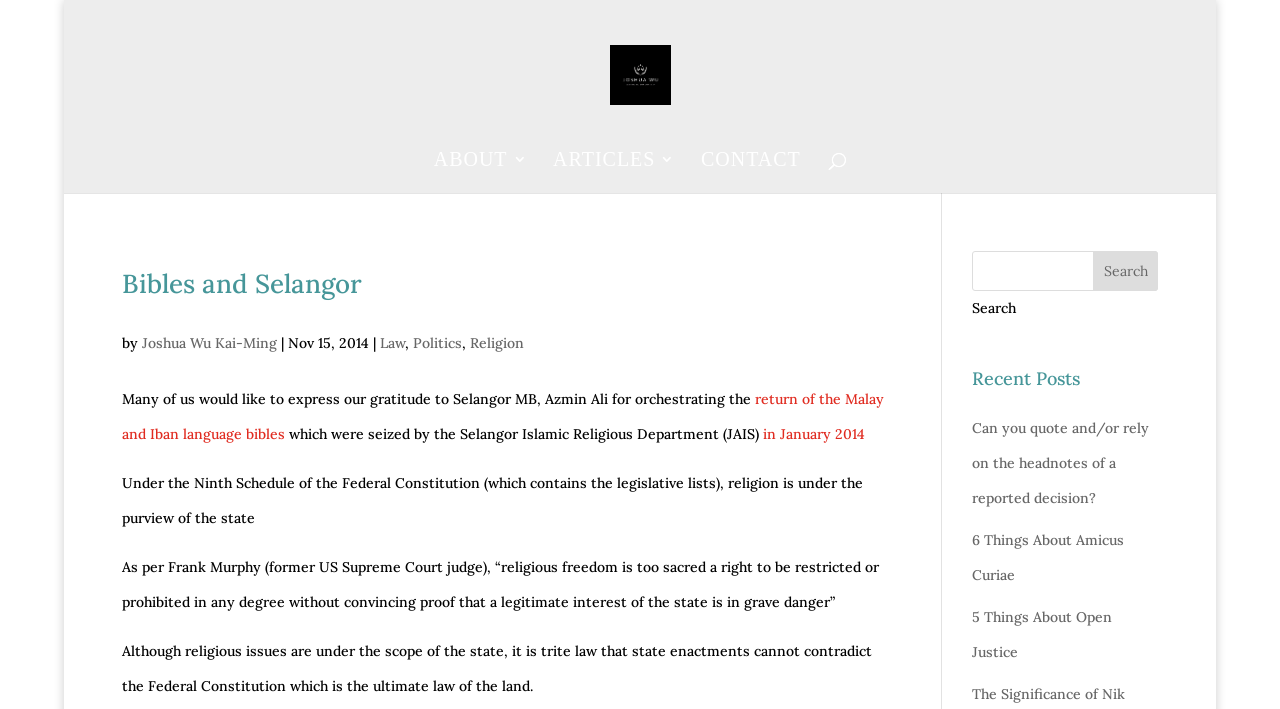Find the bounding box coordinates for the HTML element described as: "Clear text". The coordinates should consist of four float values between 0 and 1, i.e., [left, top, right, bottom].

[0.455, 0.006, 0.498, 0.027]